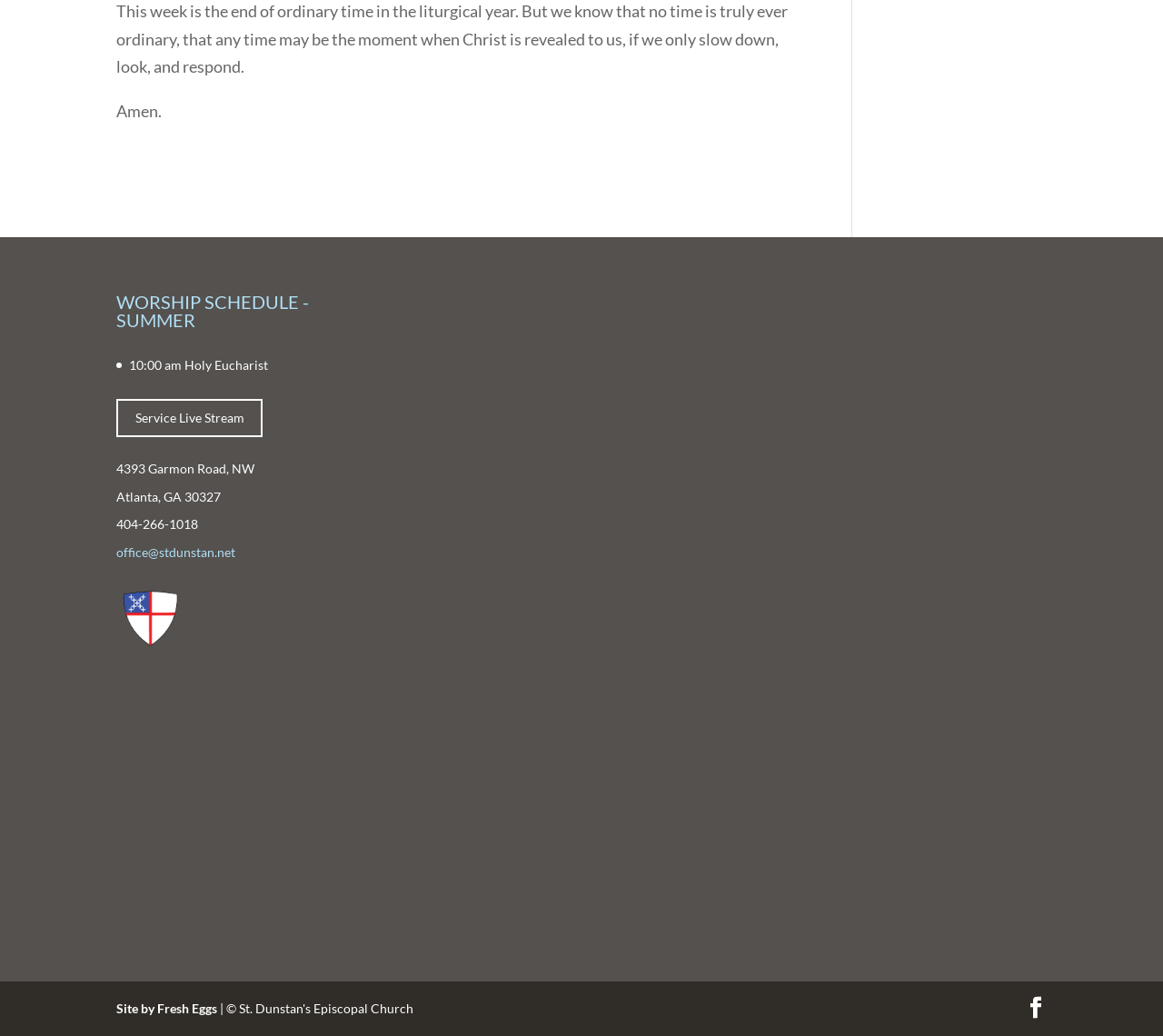What is the address of the church?
Based on the image, answer the question with a single word or brief phrase.

4393 Garmon Road, NW, Atlanta, GA 30327